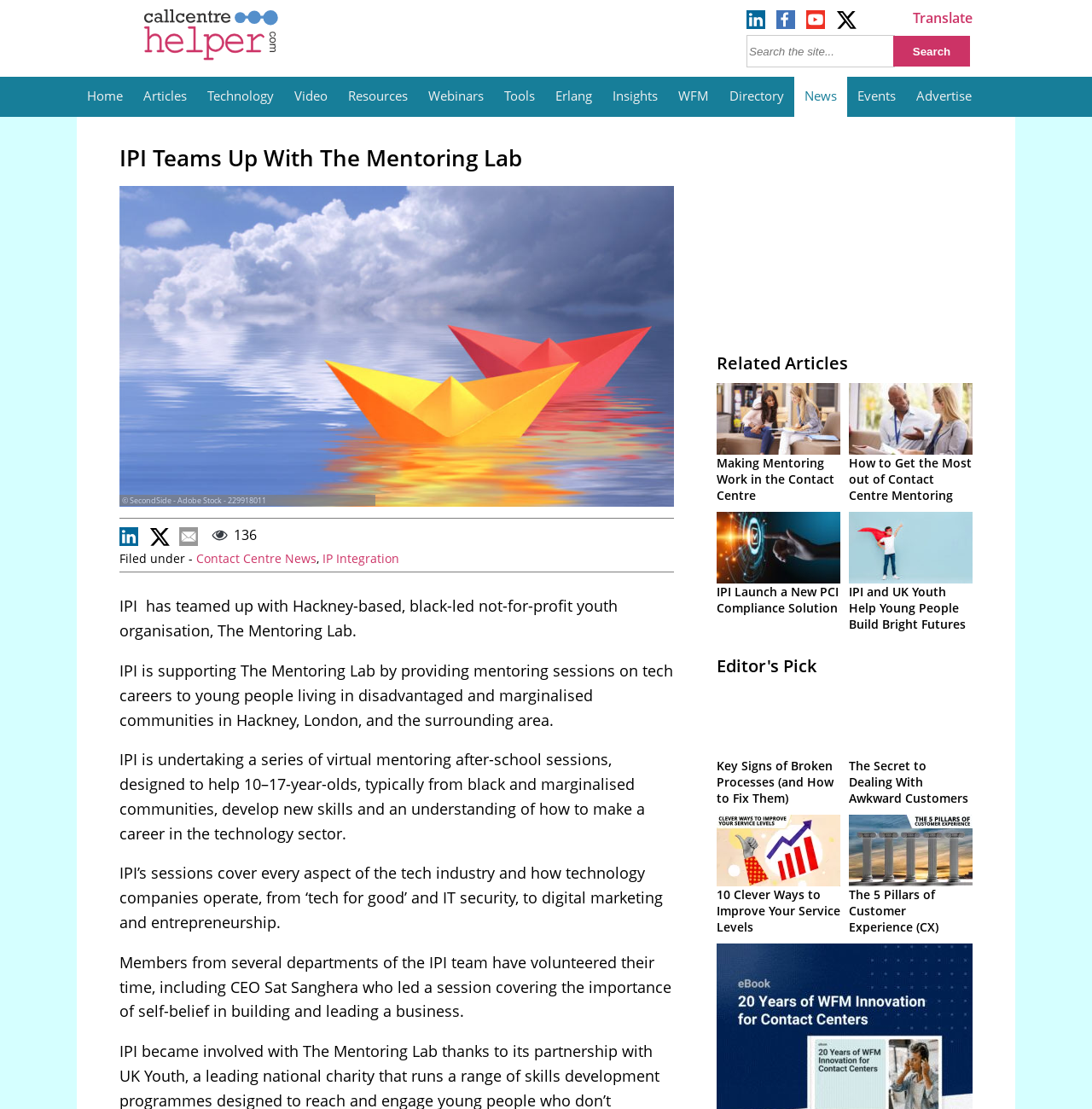Using the description "Contact Centre News", predict the bounding box of the relevant HTML element.

[0.18, 0.496, 0.29, 0.511]